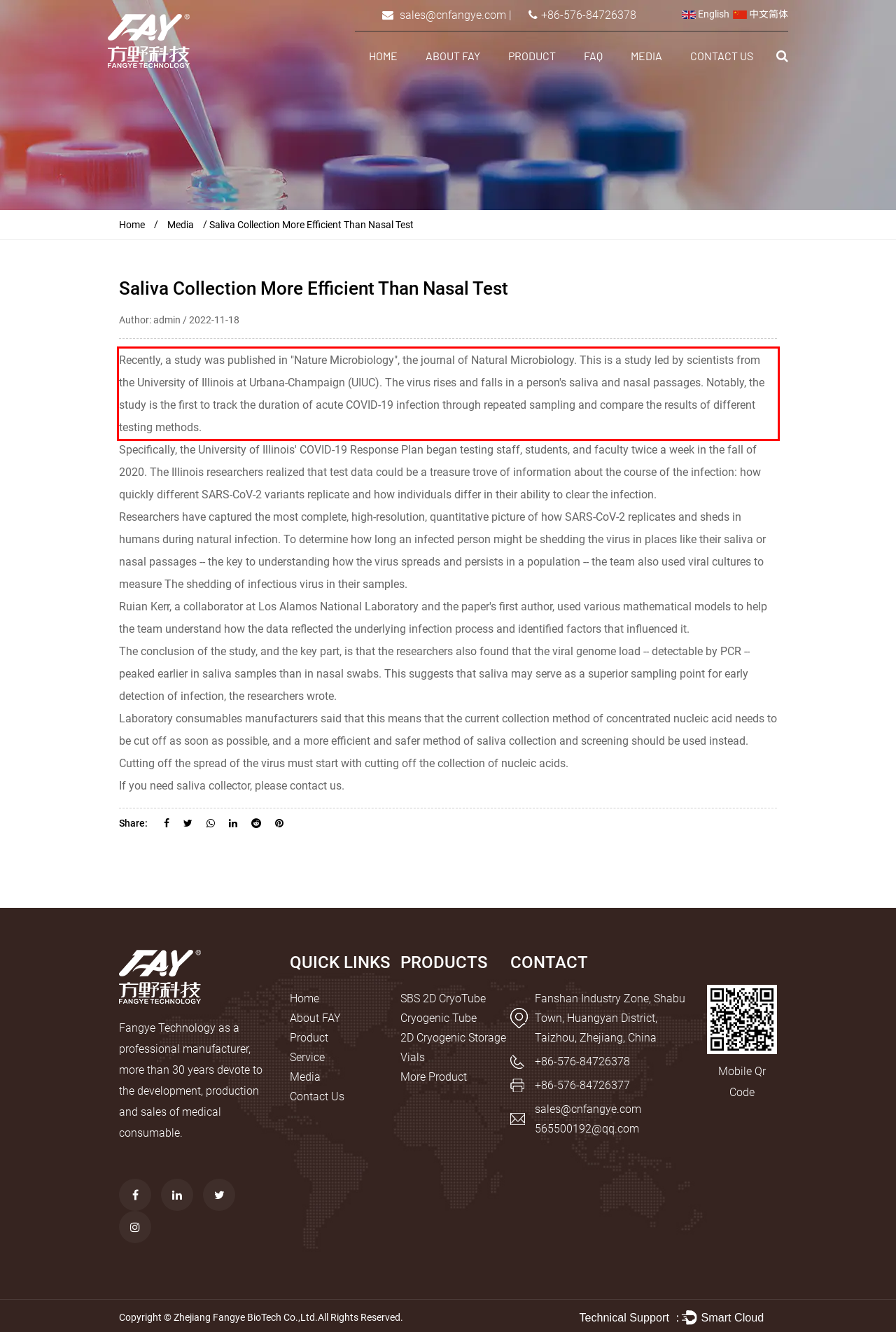Perform OCR on the text inside the red-bordered box in the provided screenshot and output the content.

Recently, a study was published in "Nature Microbiology", the journal of Natural Microbiology. This is a study led by scientists from the University of Illinois at Urbana-Champaign (UIUC). The virus rises and falls in a person's saliva and nasal passages. Notably, the study is the first to track the duration of acute COVID-19 infection through repeated sampling and compare the results of different testing methods.